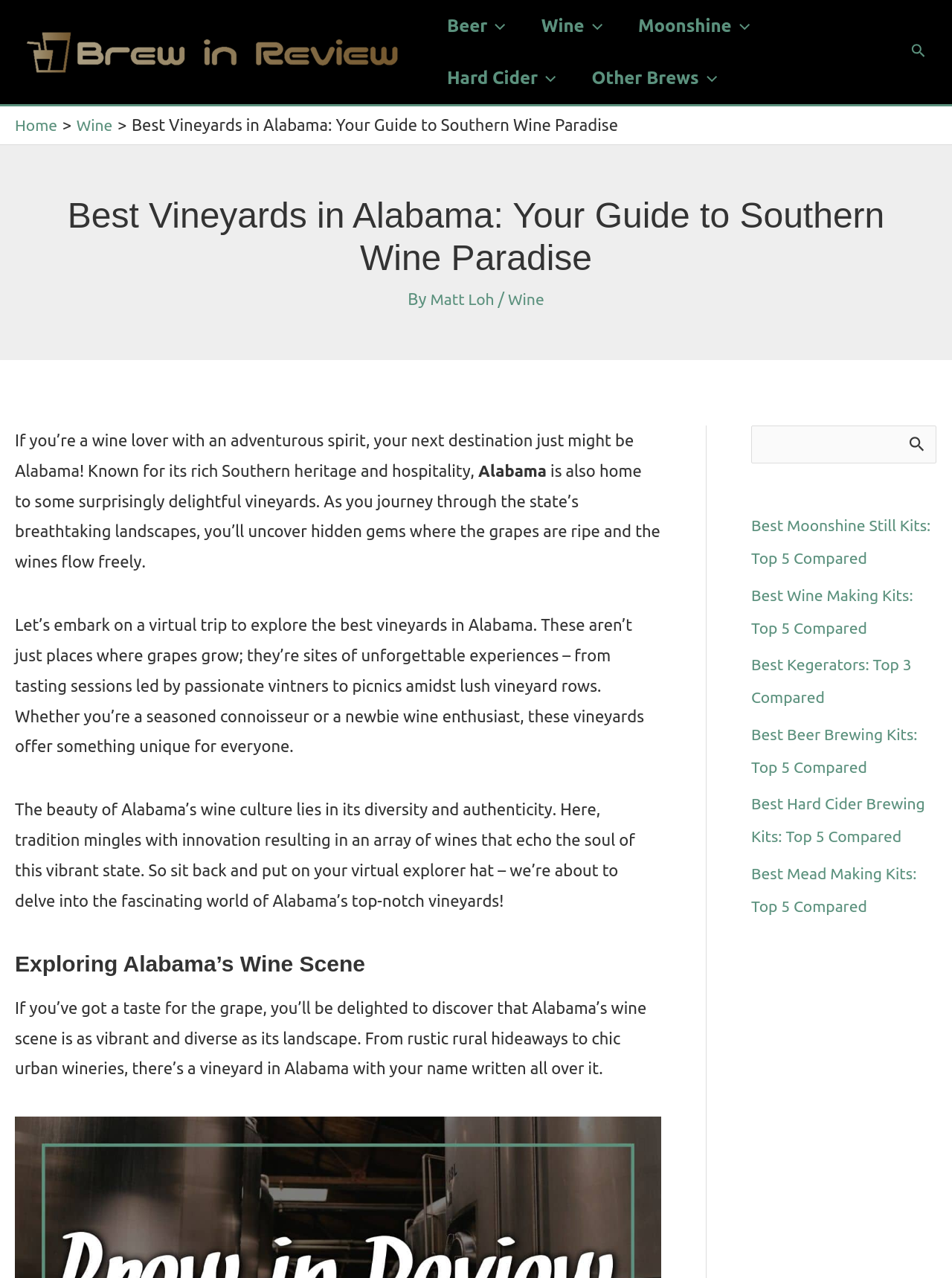Please find the bounding box coordinates of the section that needs to be clicked to achieve this instruction: "Click on the 'Get in Touch' link".

None